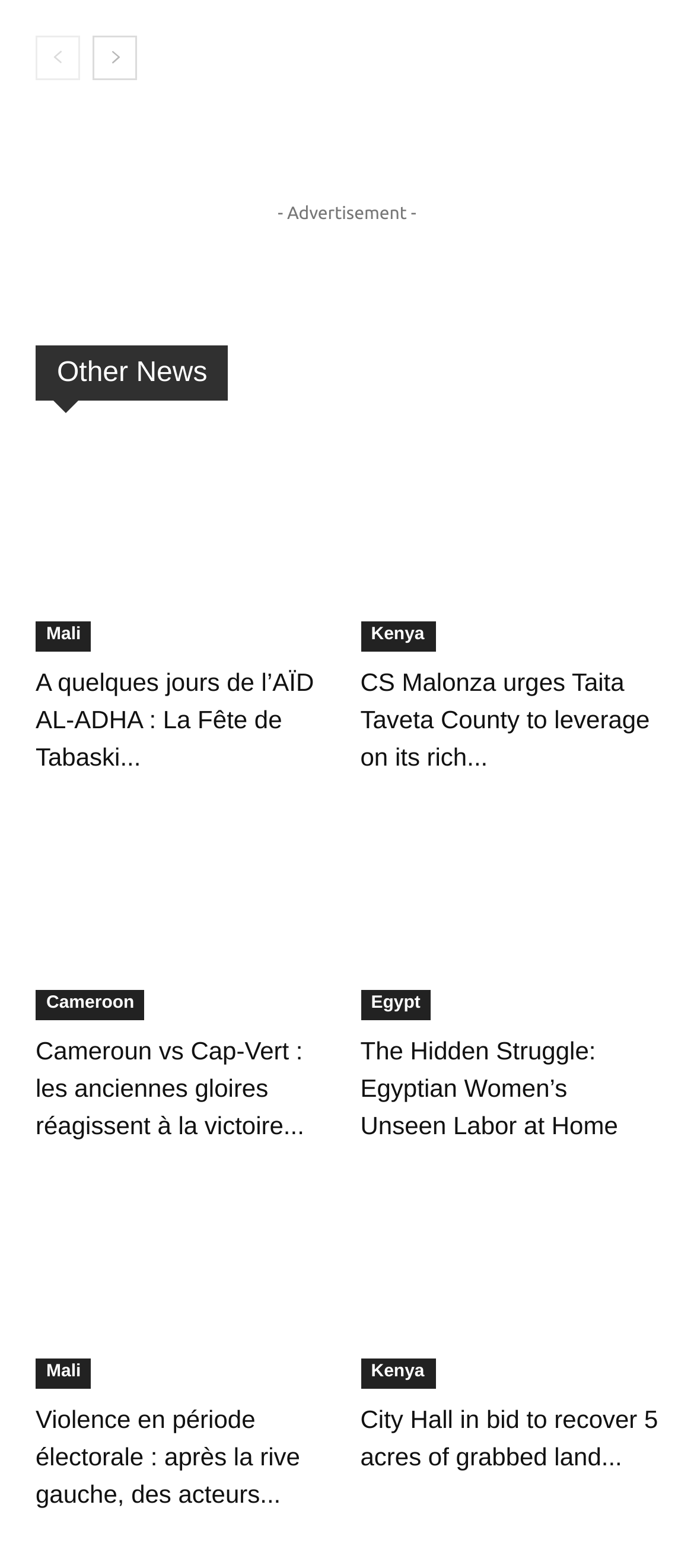Identify the bounding box coordinates necessary to click and complete the given instruction: "View the news about CS Malonza".

[0.519, 0.285, 0.949, 0.416]